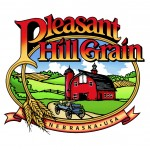What is the color of the barn in the logo?
Answer briefly with a single word or phrase based on the image.

Red